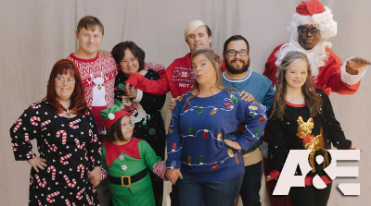What is the background of the image?
Answer the question with just one word or phrase using the image.

Simple and neutral